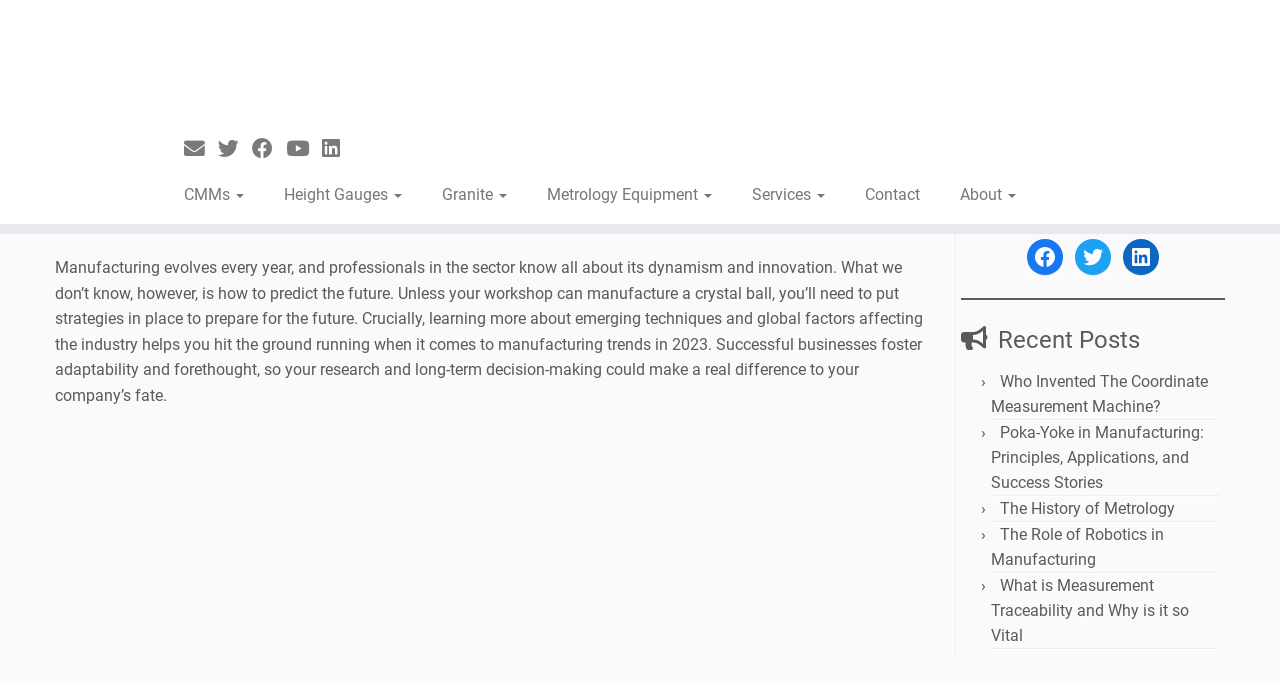Identify the bounding box coordinates of the clickable region necessary to fulfill the following instruction: "Go to Eley Metrology homepage". The bounding box coordinates should be four float numbers between 0 and 1, i.e., [left, top, right, bottom].

[0.0, 0.015, 1.0, 0.161]